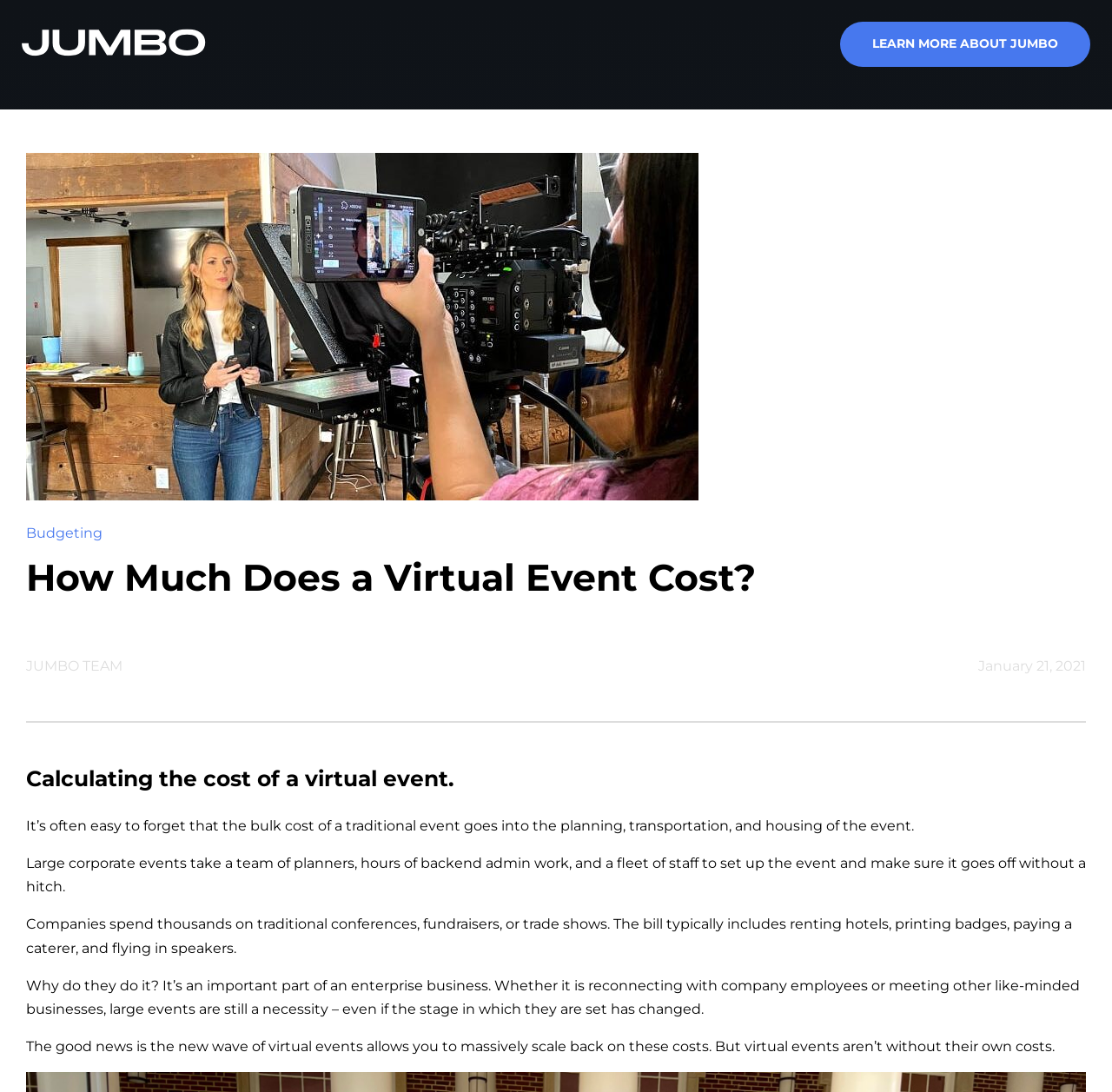Determine the bounding box coordinates of the UI element described below. Use the format (top-left x, top-left y, bottom-right x, bottom-right y) with floating point numbers between 0 and 1: January 21, 2021

[0.88, 0.602, 0.977, 0.617]